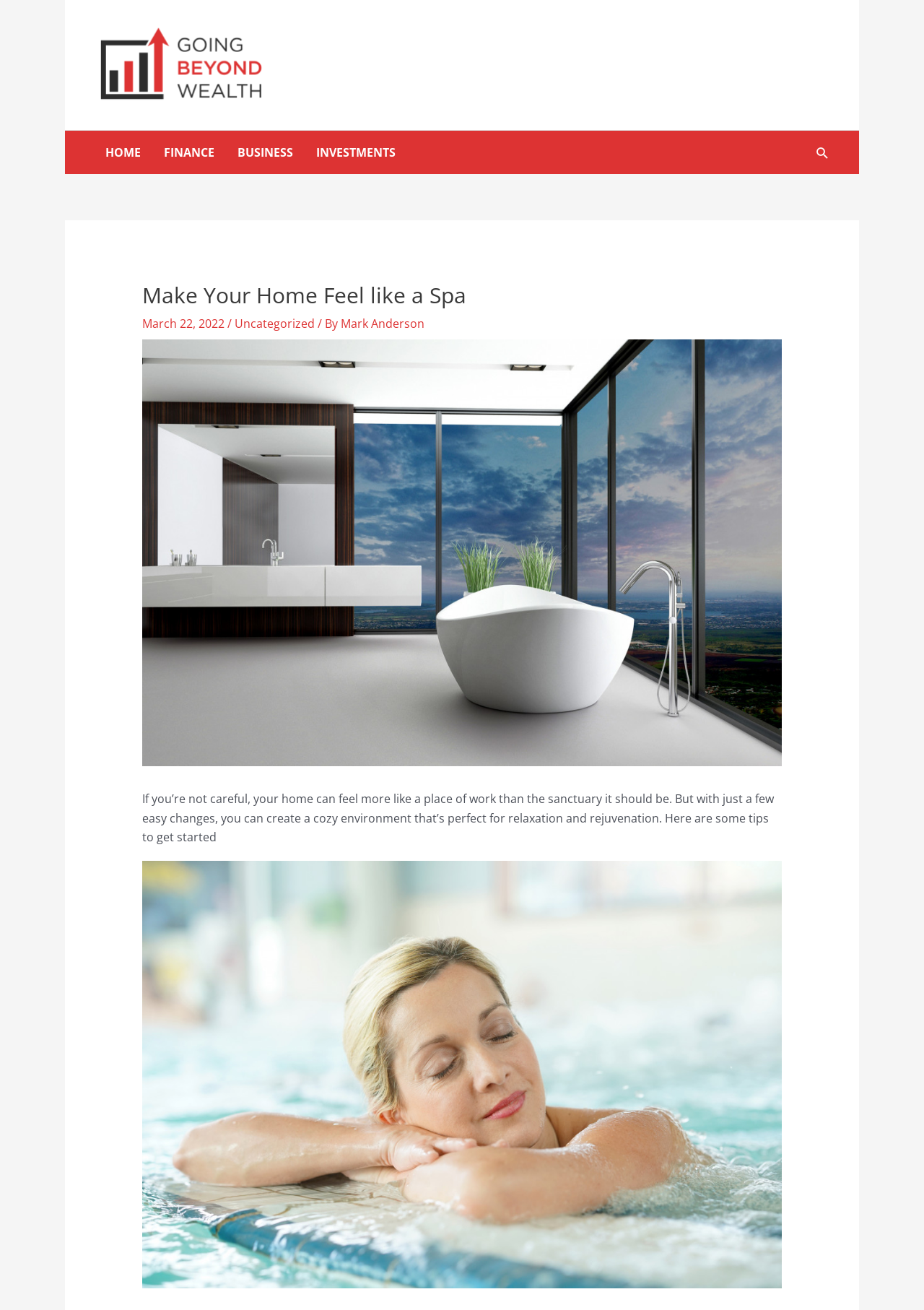Determine the bounding box of the UI component based on this description: "Mark Anderson". The bounding box coordinates should be four float values between 0 and 1, i.e., [left, top, right, bottom].

[0.369, 0.241, 0.459, 0.253]